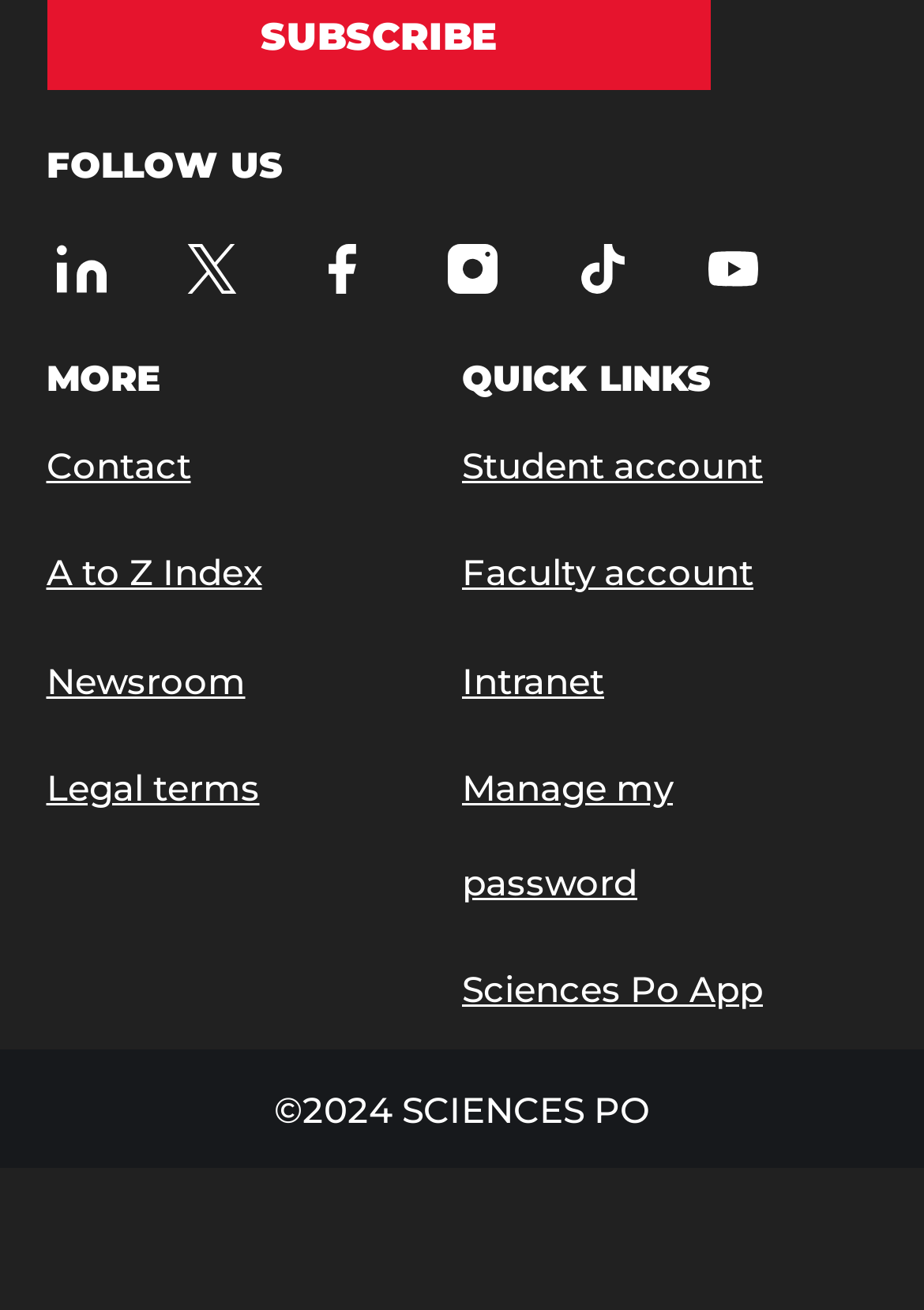Given the description "Student account", determine the bounding box of the corresponding UI element.

[0.5, 0.321, 0.878, 0.393]